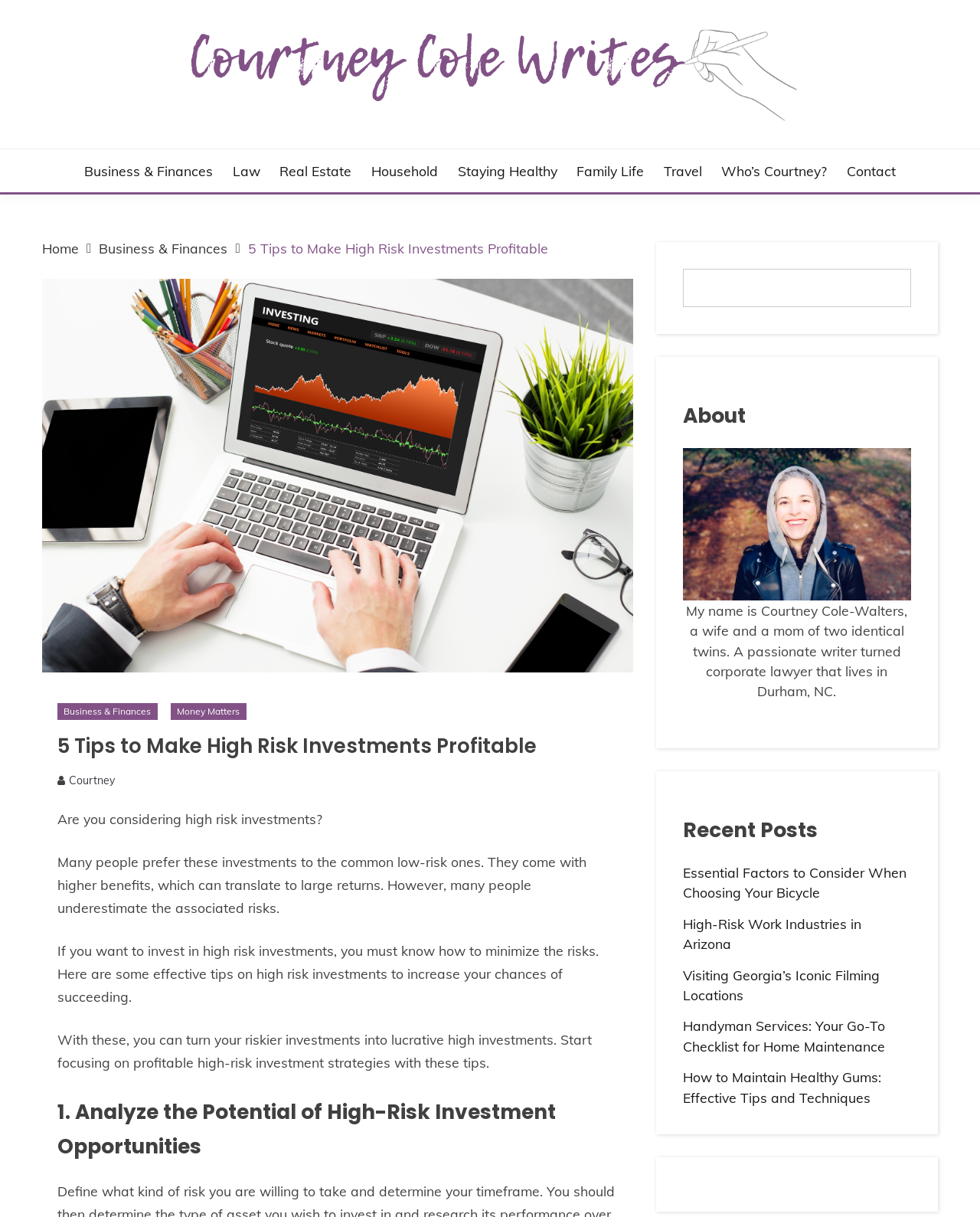Please determine the heading text of this webpage.

5 Tips to Make High Risk Investments Profitable